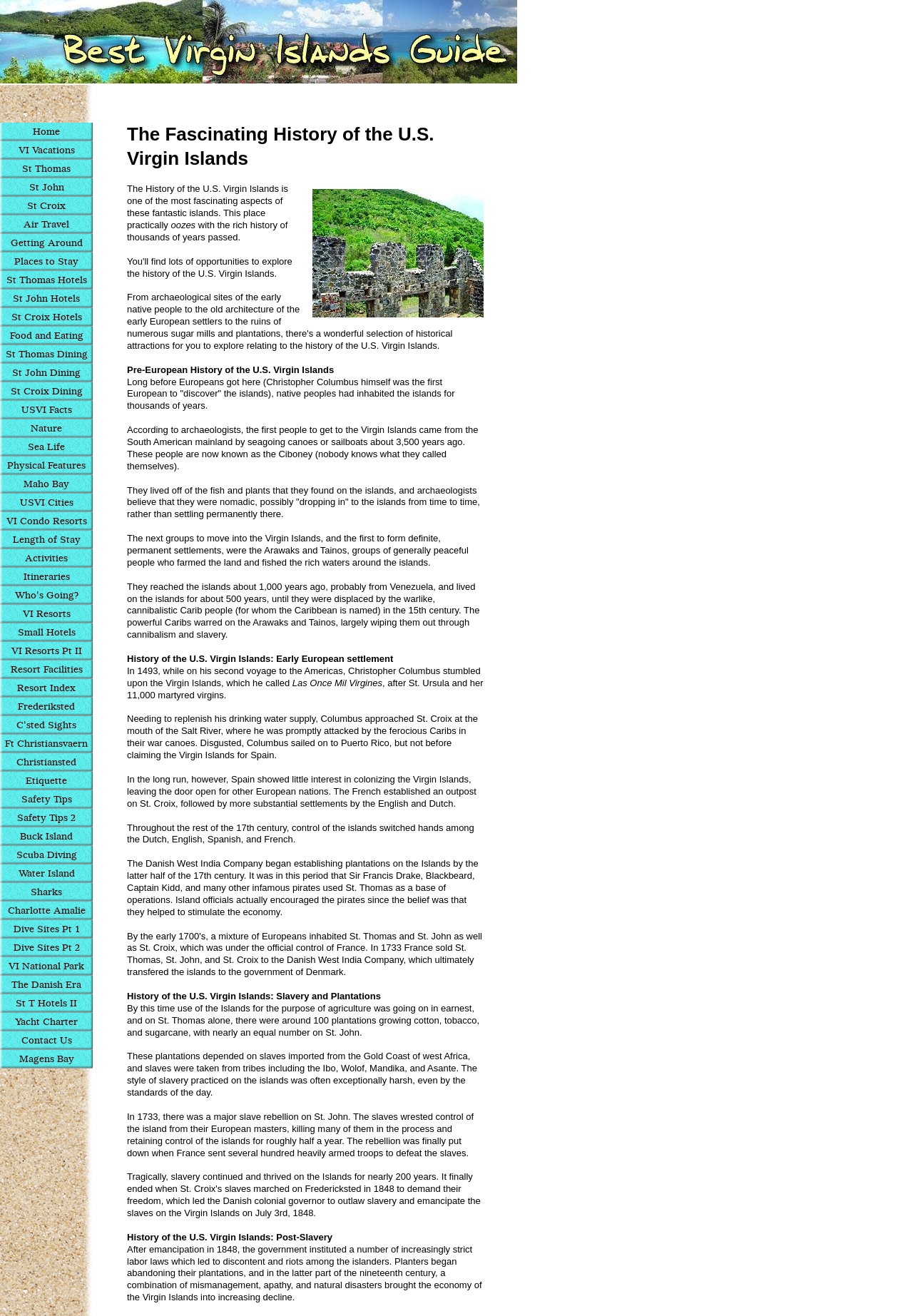What is the main topic of this webpage?
Examine the image and provide an in-depth answer to the question.

Based on the content of the webpage, it is clear that the main topic is the history of the U.S. Virgin Islands, as it provides a detailed account of the islands' history from the early native people to modern times.